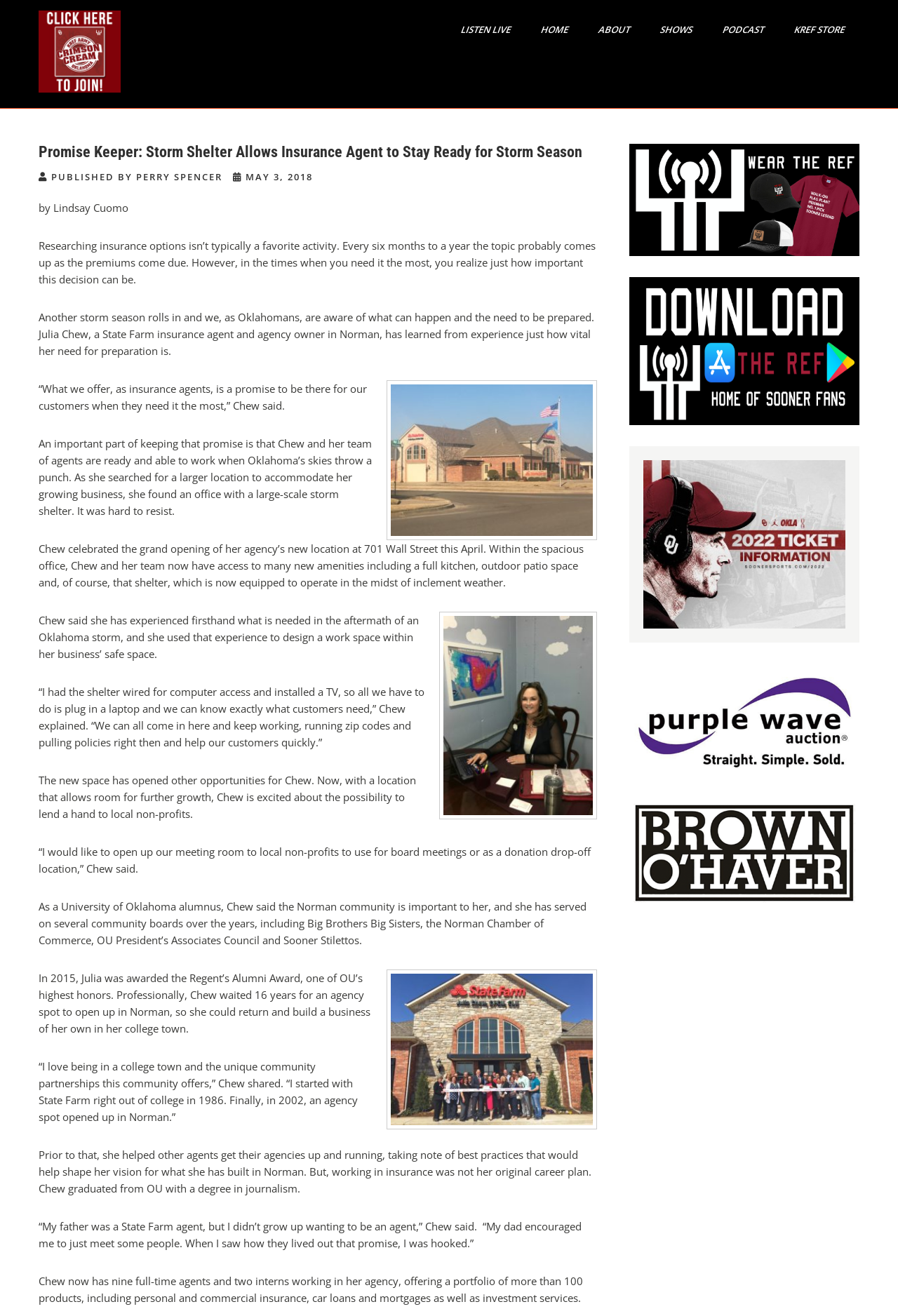Please identify the bounding box coordinates of the element that needs to be clicked to perform the following instruction: "Click the link to view the article".

[0.043, 0.062, 0.134, 0.072]